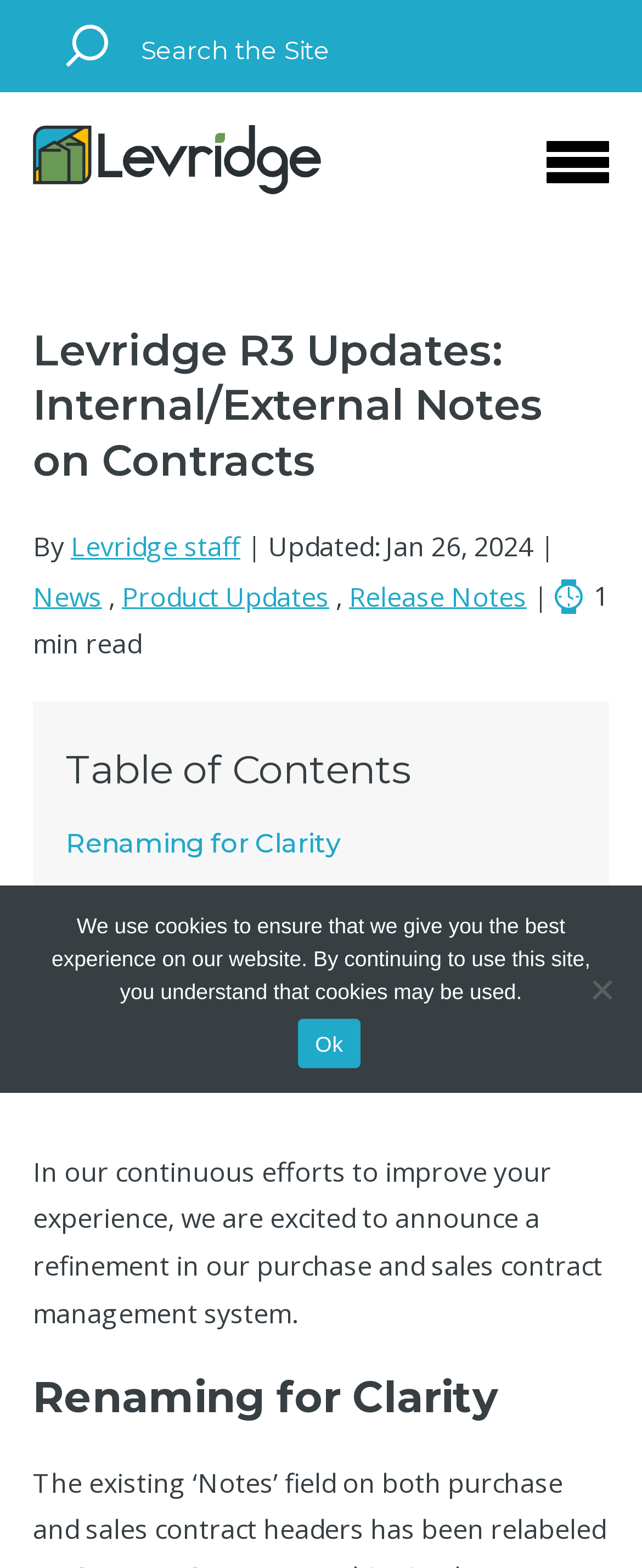Identify the bounding box of the HTML element described here: "Menu". Provide the coordinates as four float numbers between 0 and 1: [left, top, right, bottom].

[0.851, 0.084, 0.949, 0.117]